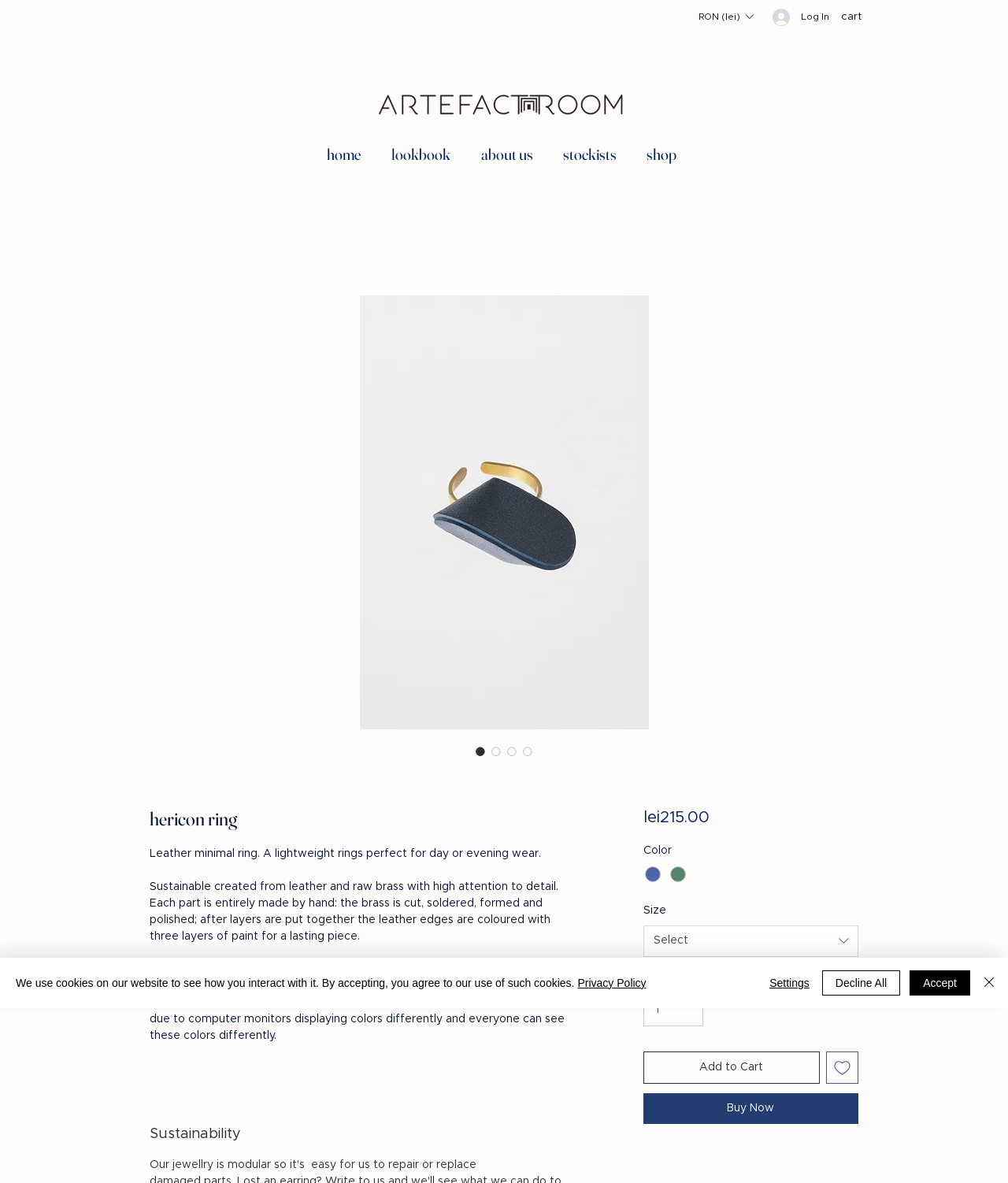Locate the bounding box of the user interface element based on this description: "input value="1" aria-label="Quantity" value="1"".

[0.638, 0.84, 0.698, 0.867]